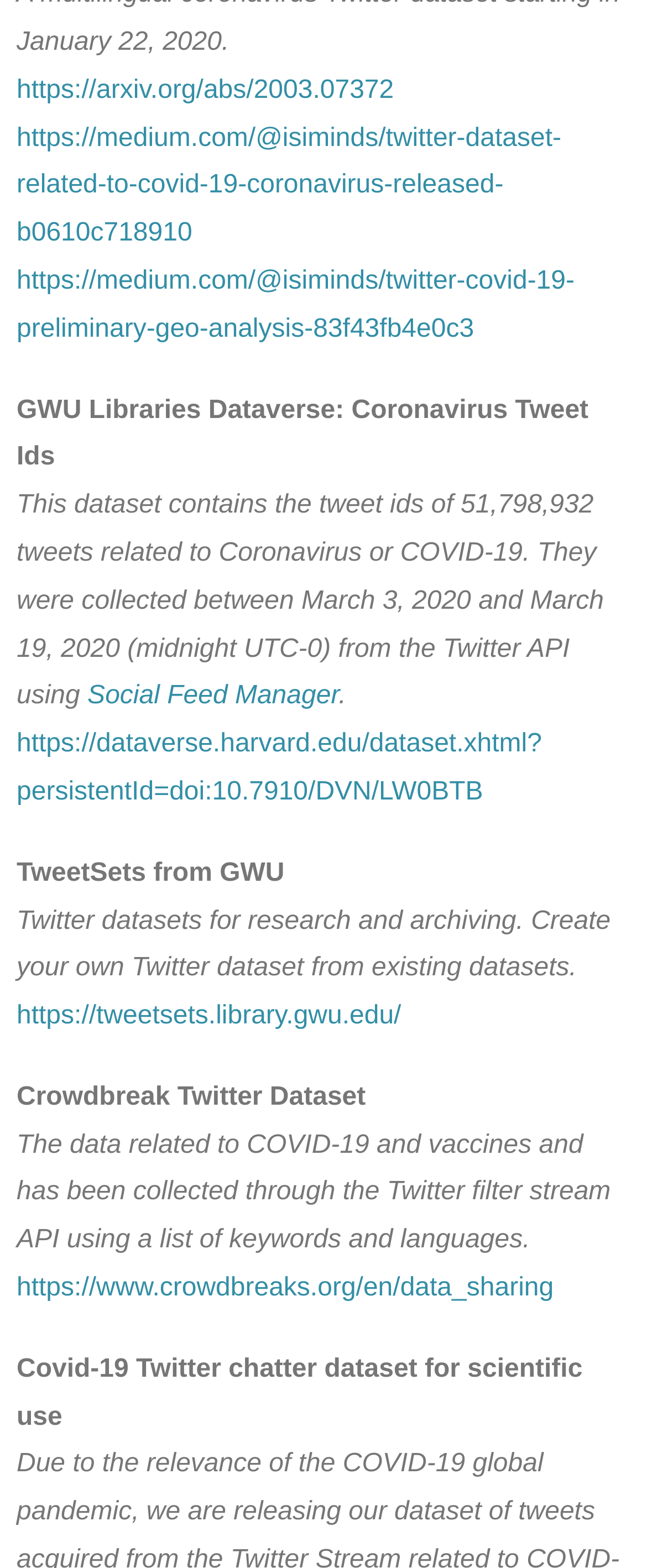Please determine the bounding box coordinates of the element's region to click for the following instruction: "Visit the GWU Libraries Dataverse".

[0.026, 0.252, 0.909, 0.301]